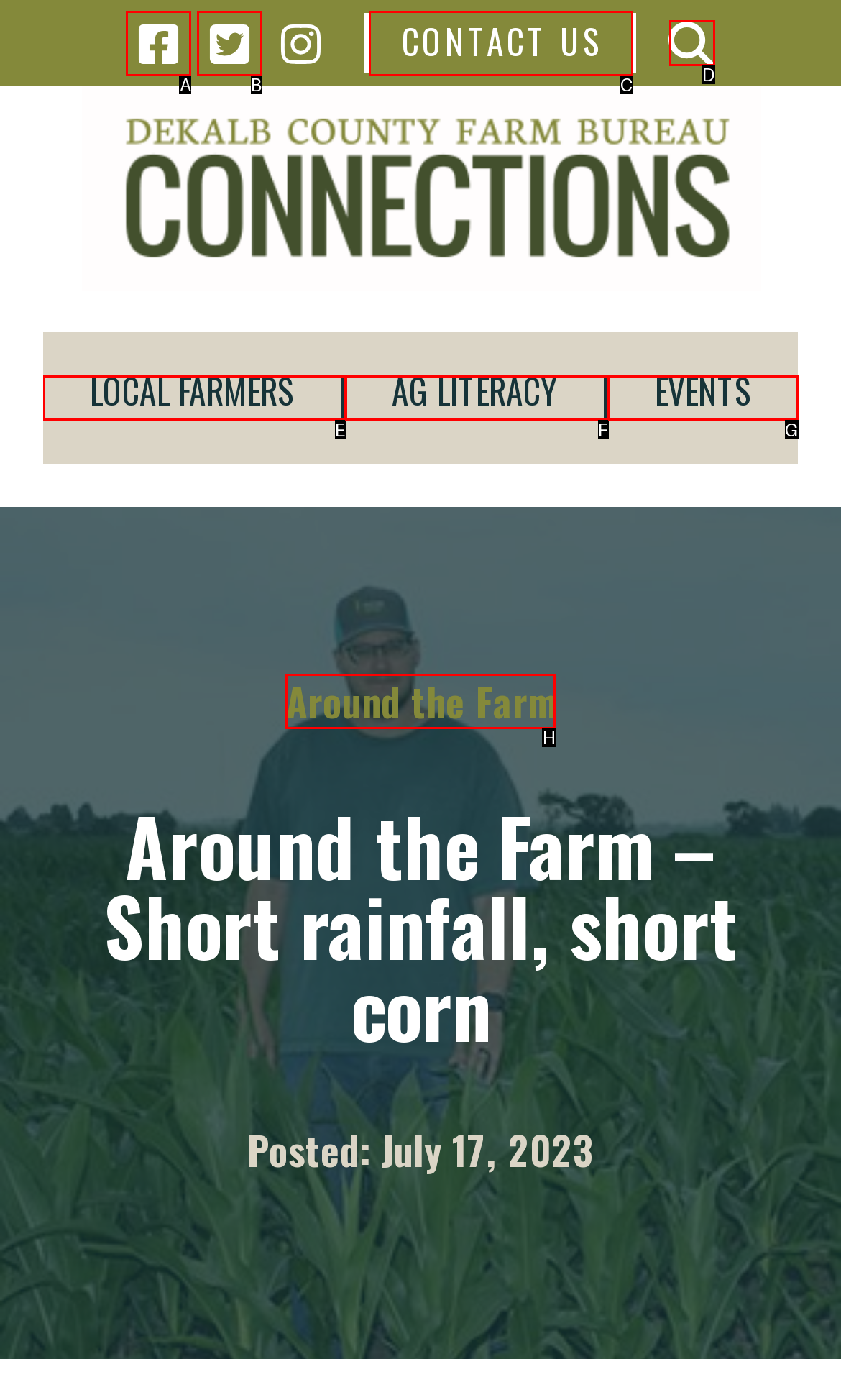Identify the HTML element that corresponds to the description: Around the Farm Provide the letter of the correct option directly.

H